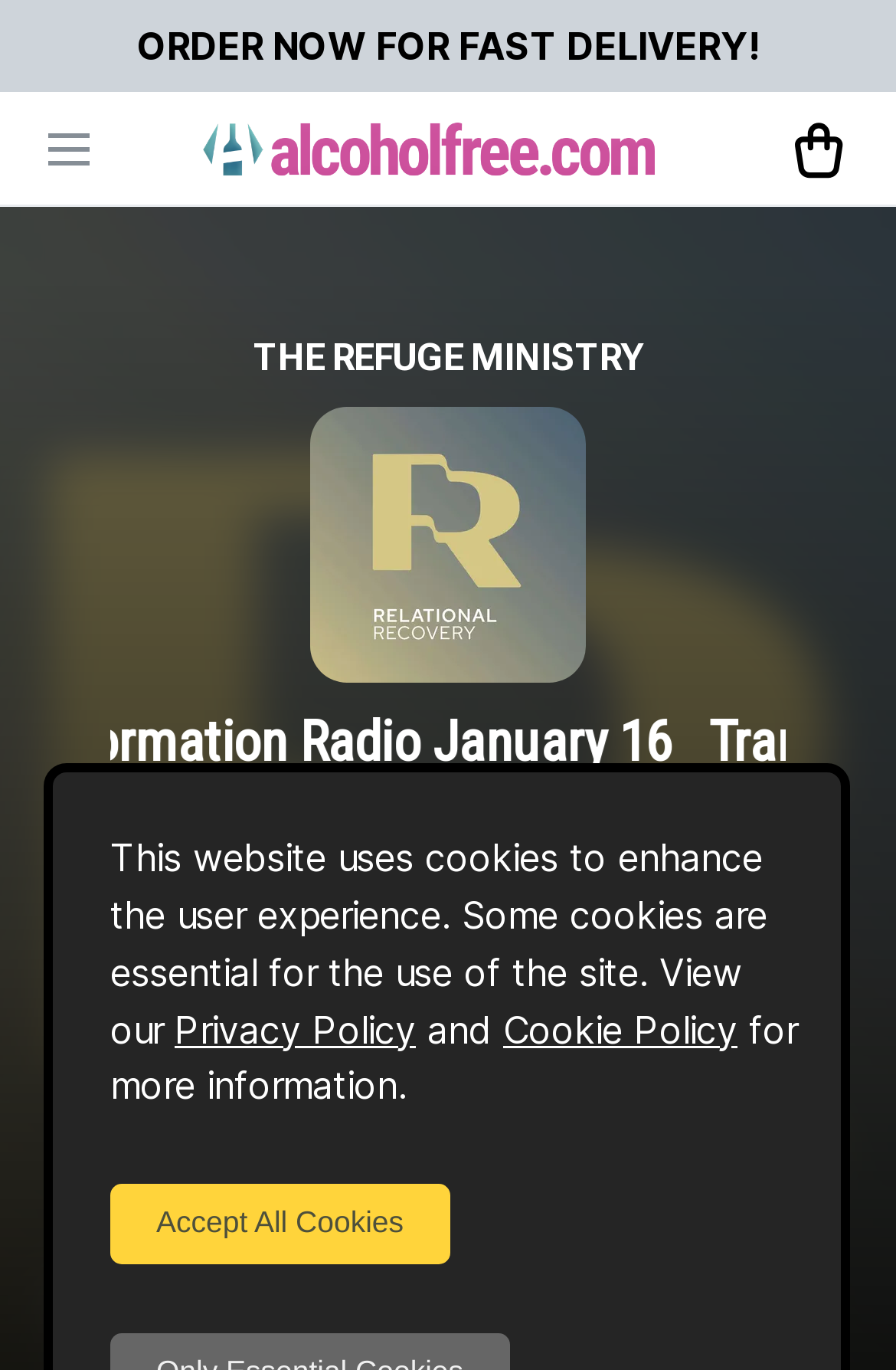Explain the webpage in detail, including its primary components.

The webpage is focused on "Finding Strength in Faith: John the Baptist's Journey and Addiction Recovery". At the top, there is a prominent call-to-action button "ORDER NOW FOR FAST DELIVERY!" positioned near the center of the page. To the left of this button, there is a navigation button "Open navigation". 

On the top-right corner, there is a logo of "alcoholfree.com" accompanied by a link. Next to it, there is another image, likely a social media icon or a button. 

Below the top section, there is a heading "THE REFUGE MINISTRY" positioned roughly at the top-third of the page. Underneath this heading, there is an image related to "Relational Recovery". 

Further down, there is a heading "Tuesday 15th January 2019" followed by a text "minute" and a "Play" button with a play icon. This suggests that the webpage is related to a podcast or audio content. 

At the bottom of the page, there is a notice about cookies, stating that the website uses cookies to enhance the user experience. This notice includes links to "Privacy Policy" and "Cookie Policy" for more information. There is also an "Accept cookies" button with the text "Accept All Cookies".